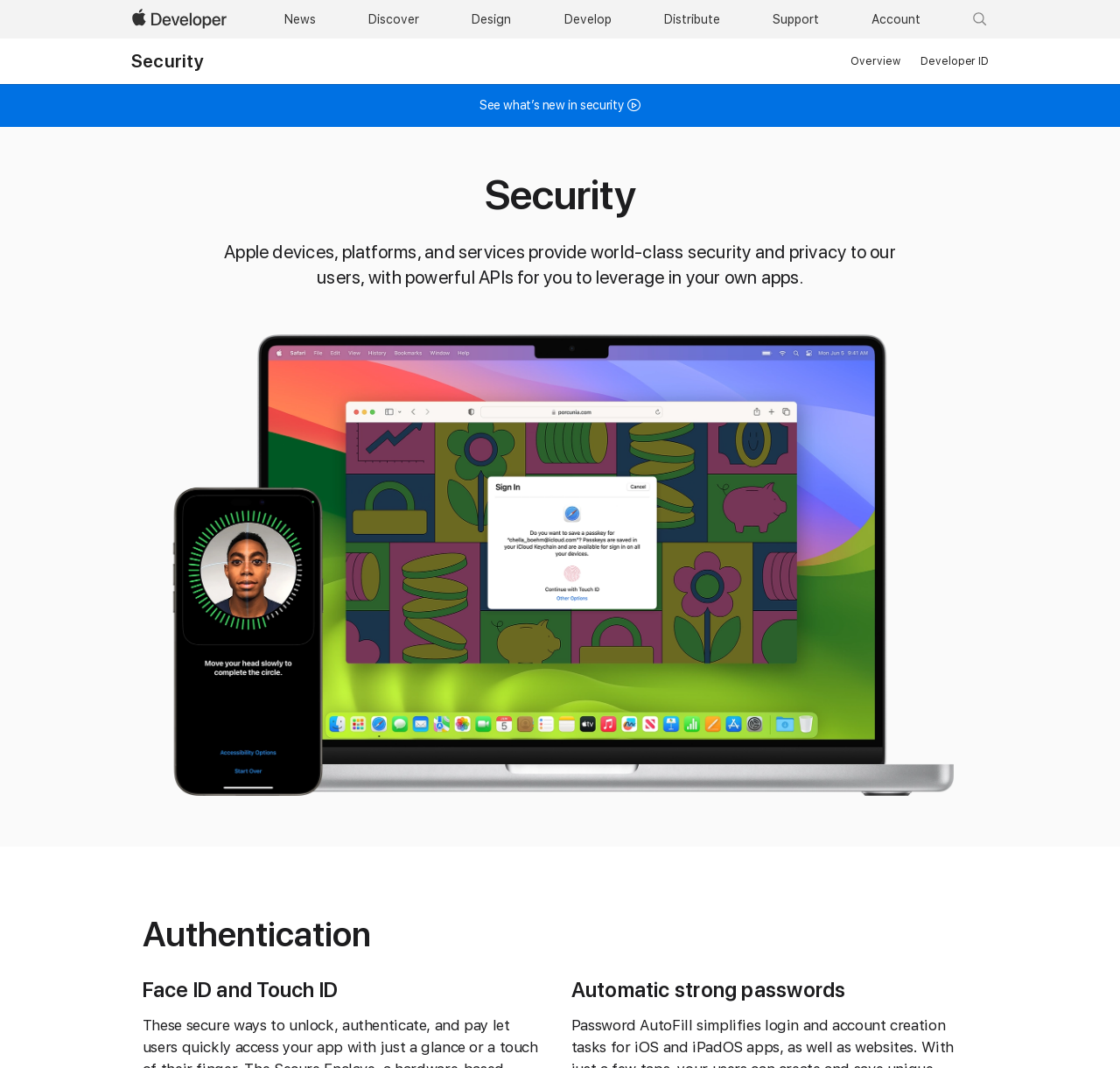Please specify the bounding box coordinates of the area that should be clicked to accomplish the following instruction: "Read about Developer ID". The coordinates should consist of four float numbers between 0 and 1, i.e., [left, top, right, bottom].

[0.822, 0.048, 0.883, 0.066]